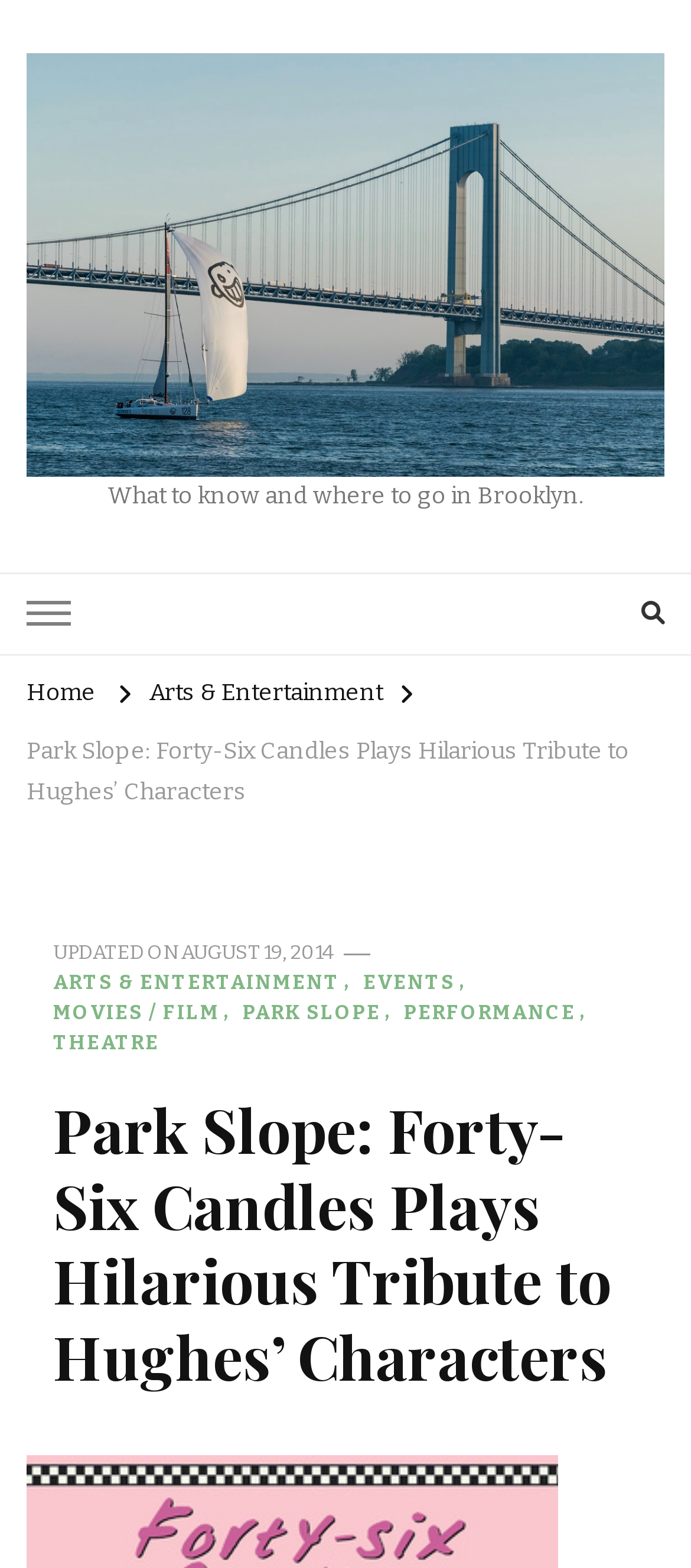Provide the bounding box coordinates for the area that should be clicked to complete the instruction: "Read the article about Park Slope".

[0.038, 0.486, 0.962, 0.504]